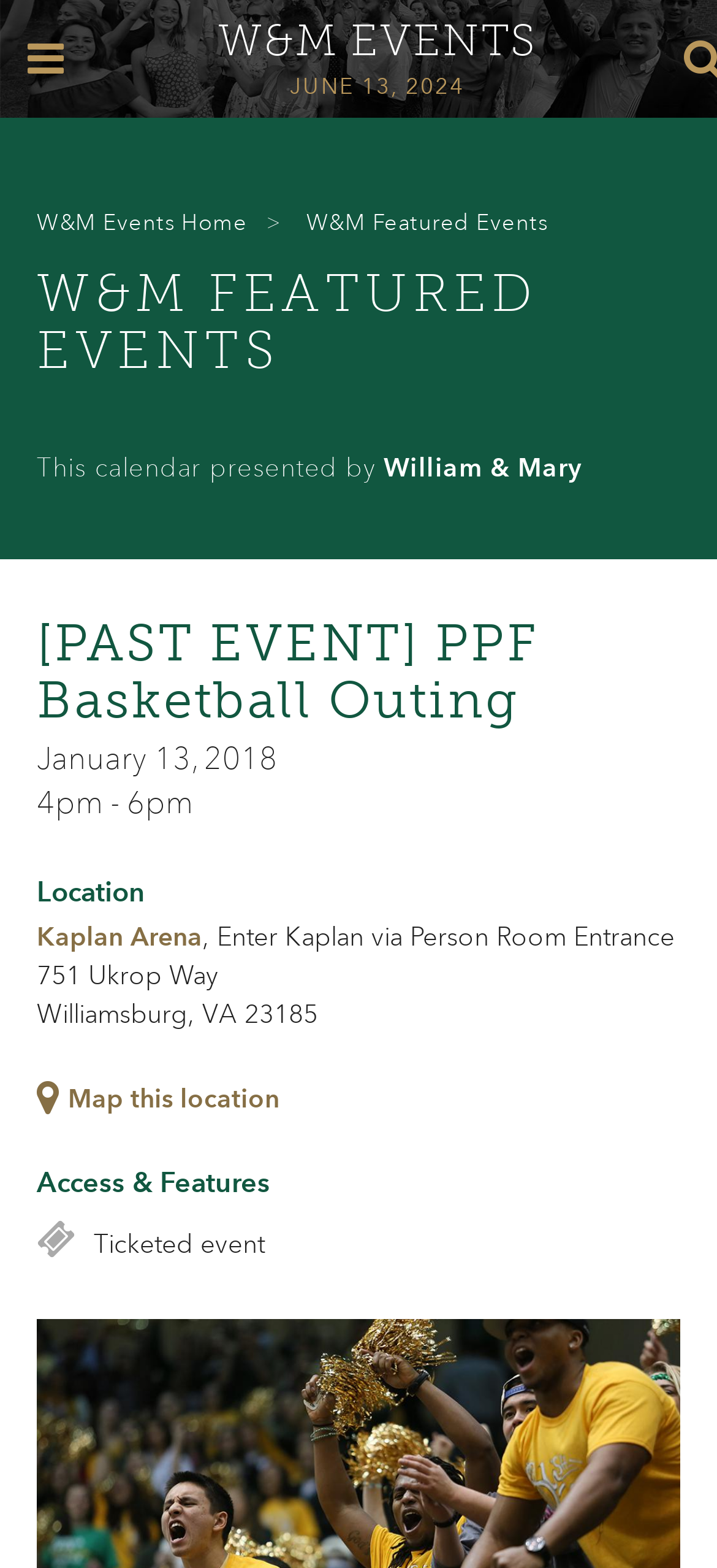Pinpoint the bounding box coordinates of the element that must be clicked to accomplish the following instruction: "go to W&M Events Home". The coordinates should be in the format of four float numbers between 0 and 1, i.e., [left, top, right, bottom].

[0.051, 0.128, 0.371, 0.157]